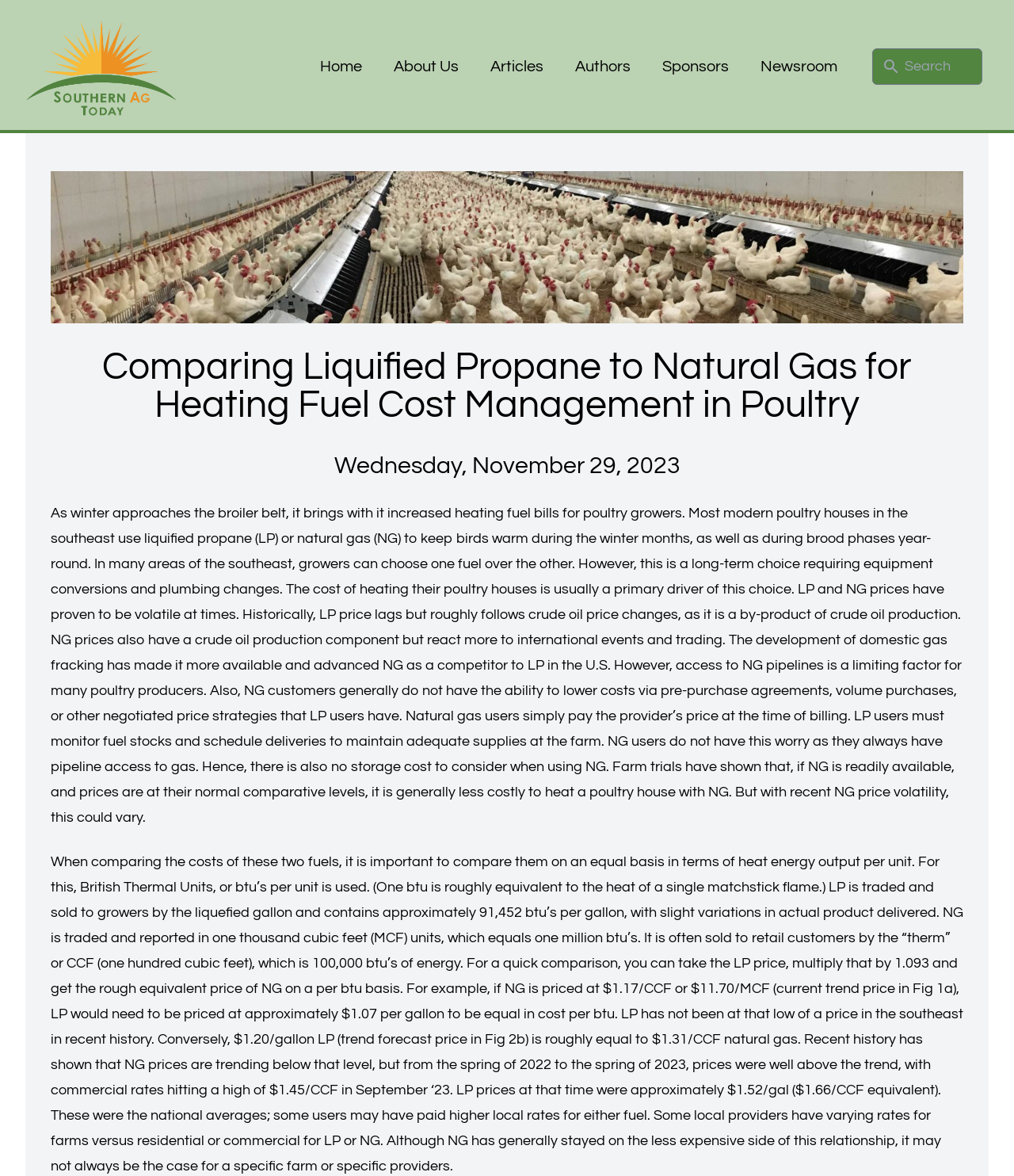Locate and generate the text content of the webpage's heading.

Comparing Liquified Propane to Natural Gas for Heating Fuel Cost Management in Poultry